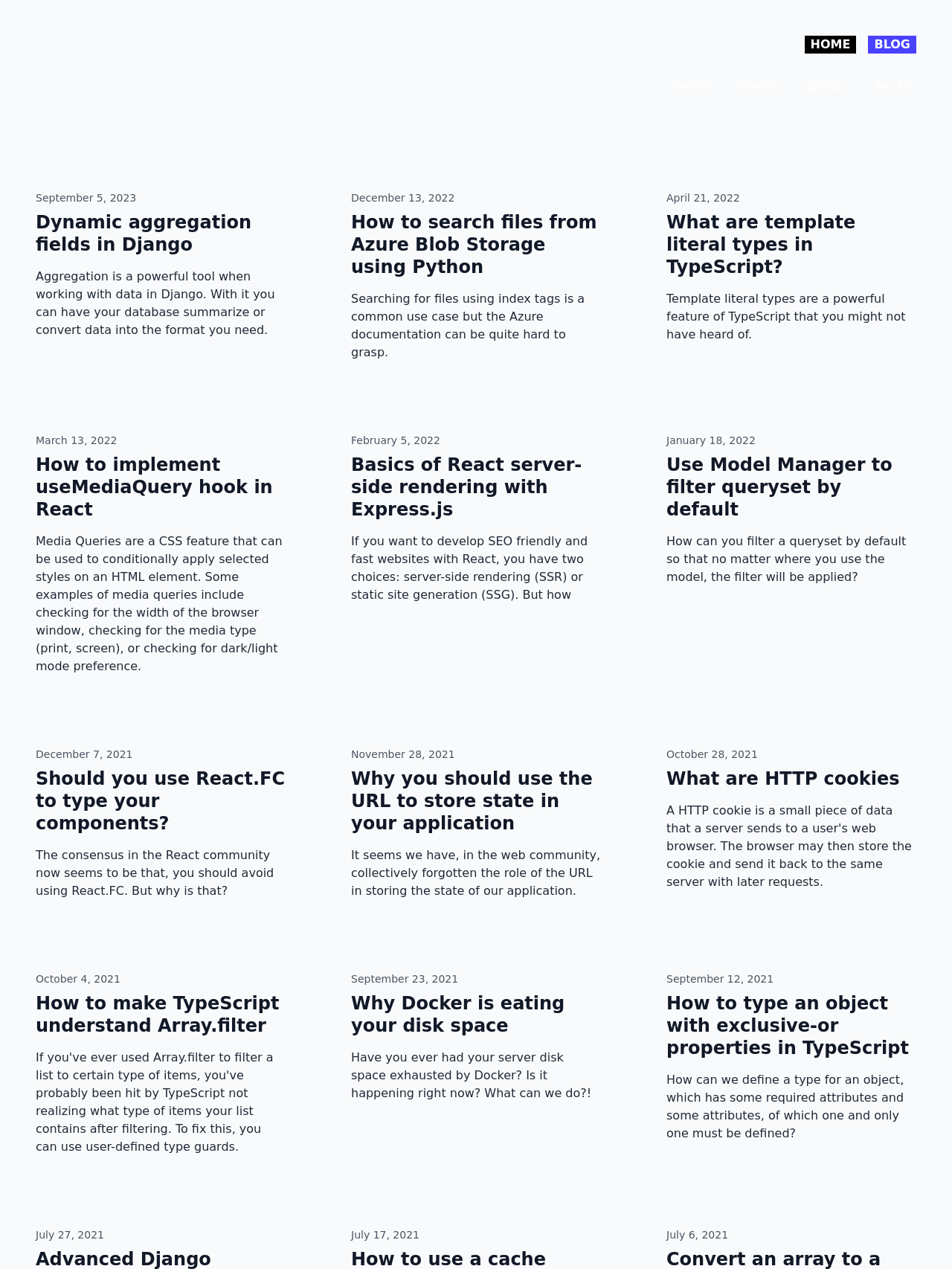Find the bounding box coordinates for the element described here: "twitter".

[0.706, 0.062, 0.748, 0.073]